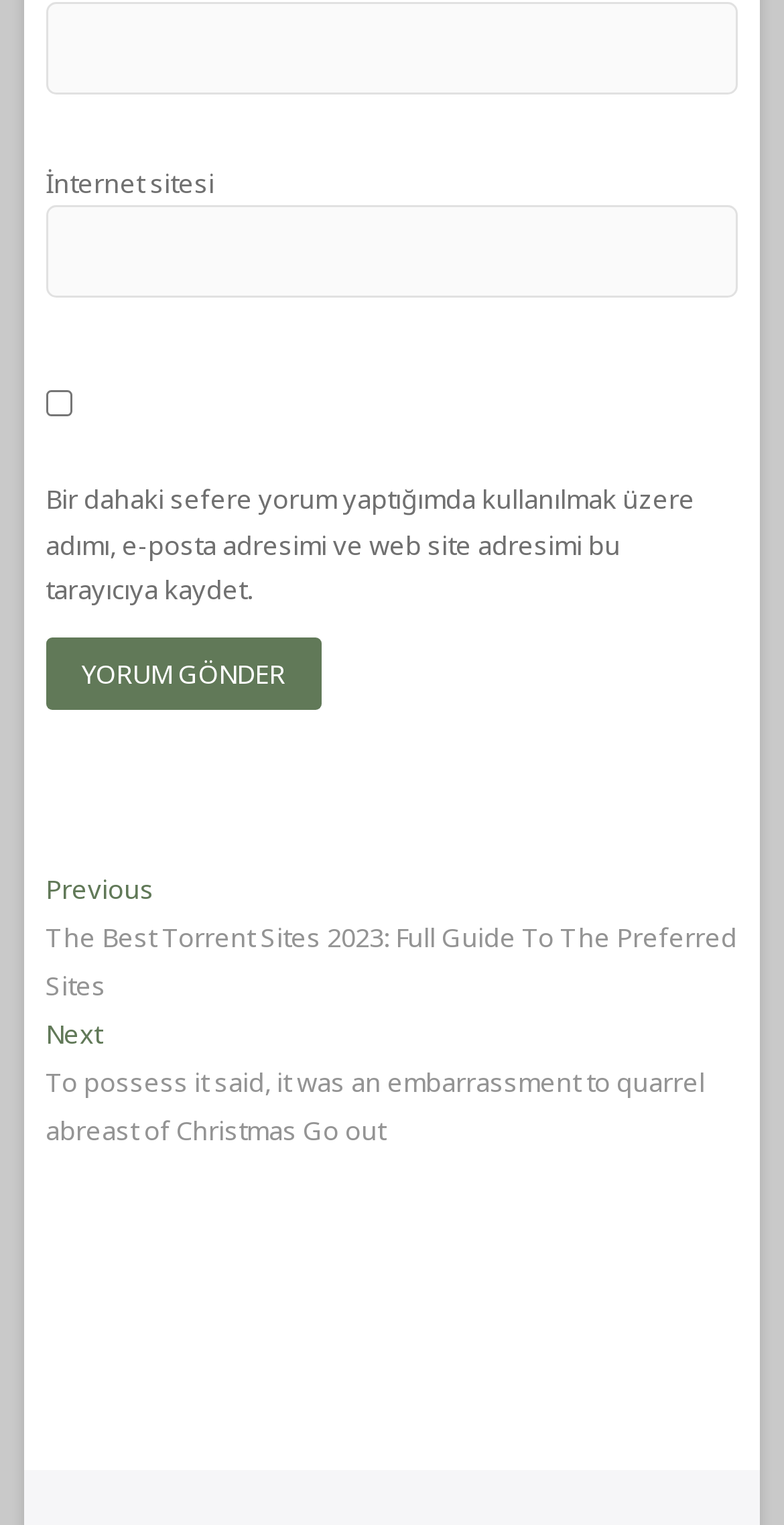What is the function of the button?
Use the image to give a comprehensive and detailed response to the question.

The button is located below the textboxes and has a text 'Yorum gönder' which translates to 'Send comment'. Therefore, the function of the button is to submit the user's comment.